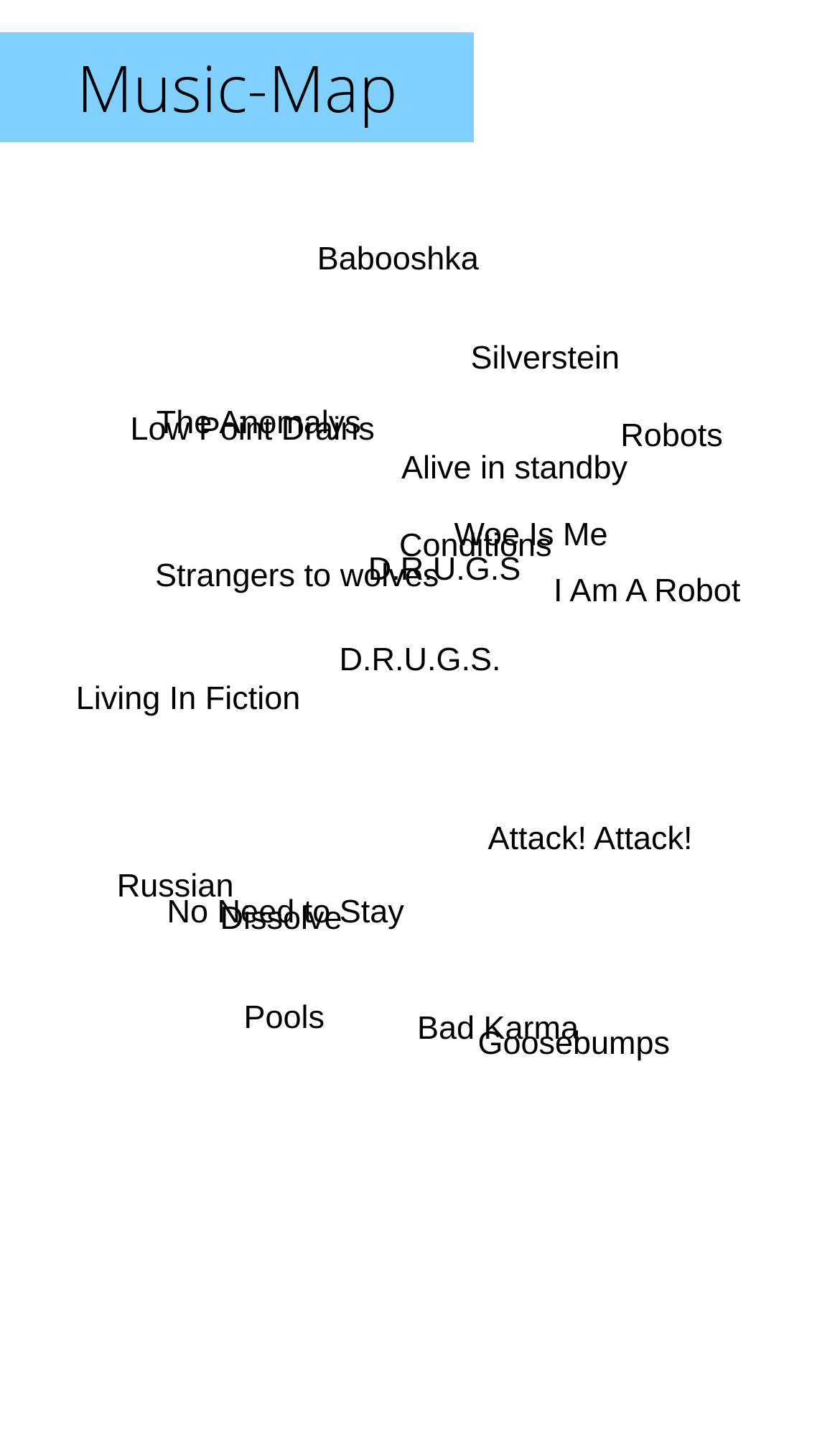Is 'Attack! Attack!' a band?
By examining the image, provide a one-word or phrase answer.

Yes